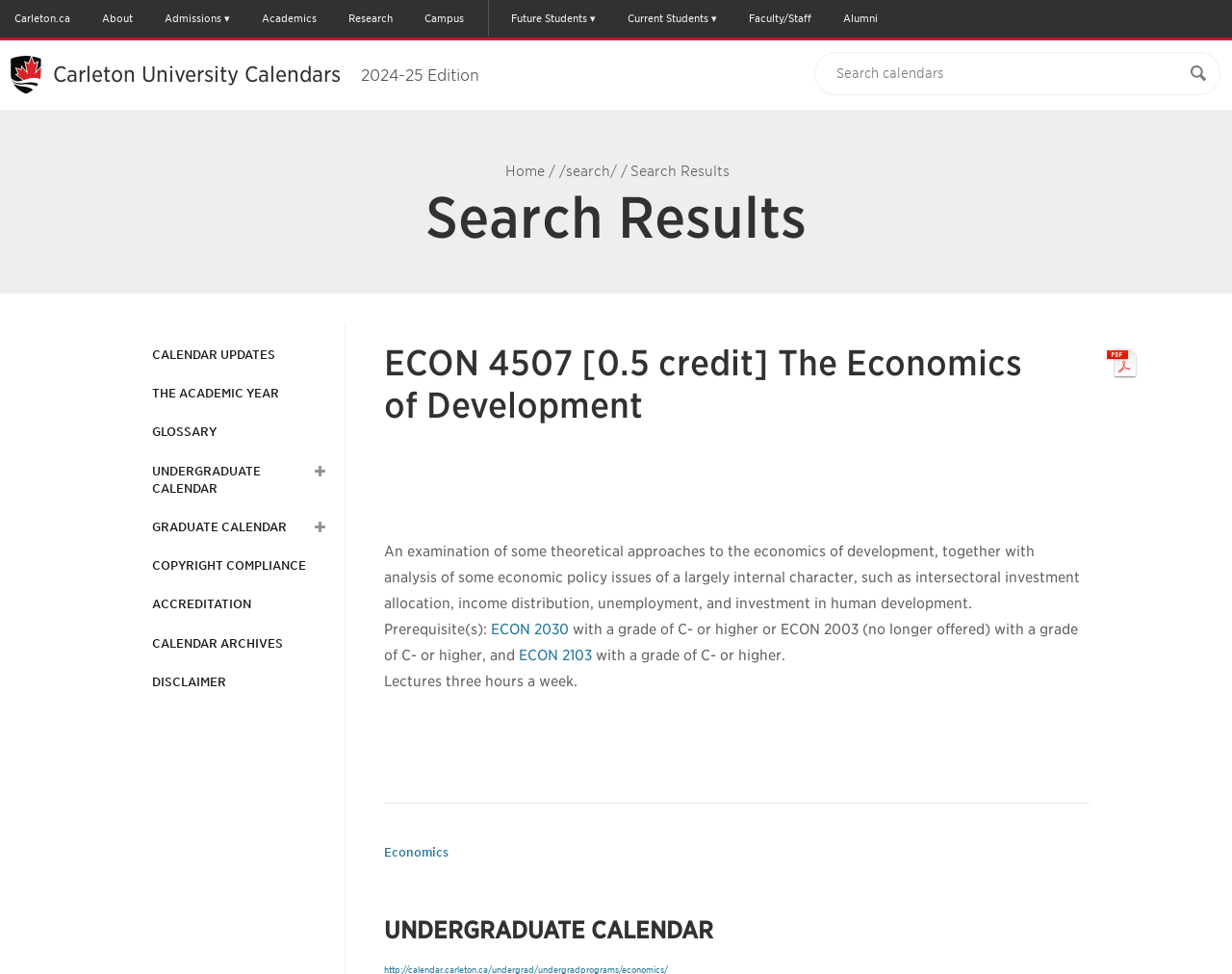Please mark the clickable region by giving the bounding box coordinates needed to complete this instruction: "Go to Carleton.ca".

[0.004, 0.0, 0.065, 0.038]